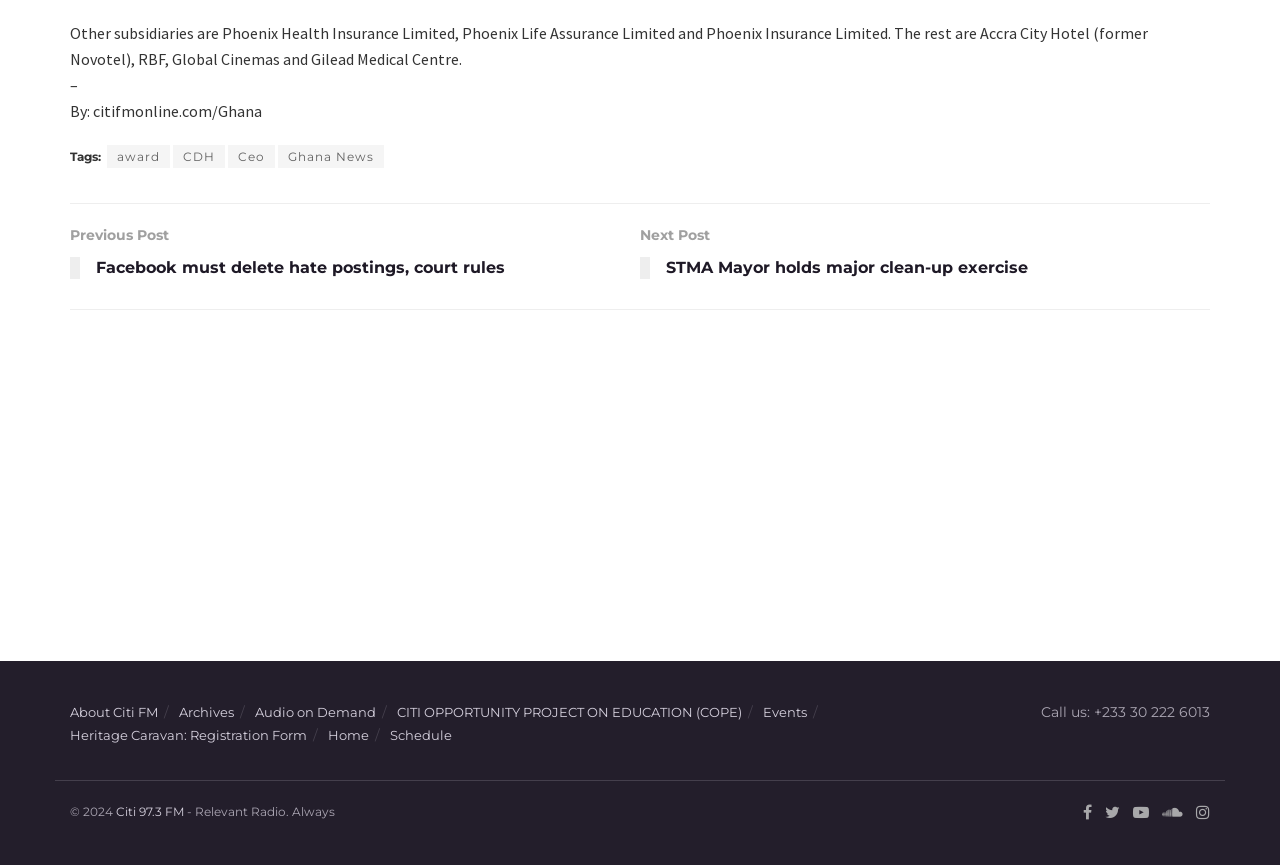Identify the bounding box coordinates of the HTML element based on this description: "Citi 97.3 FM".

[0.091, 0.93, 0.144, 0.947]